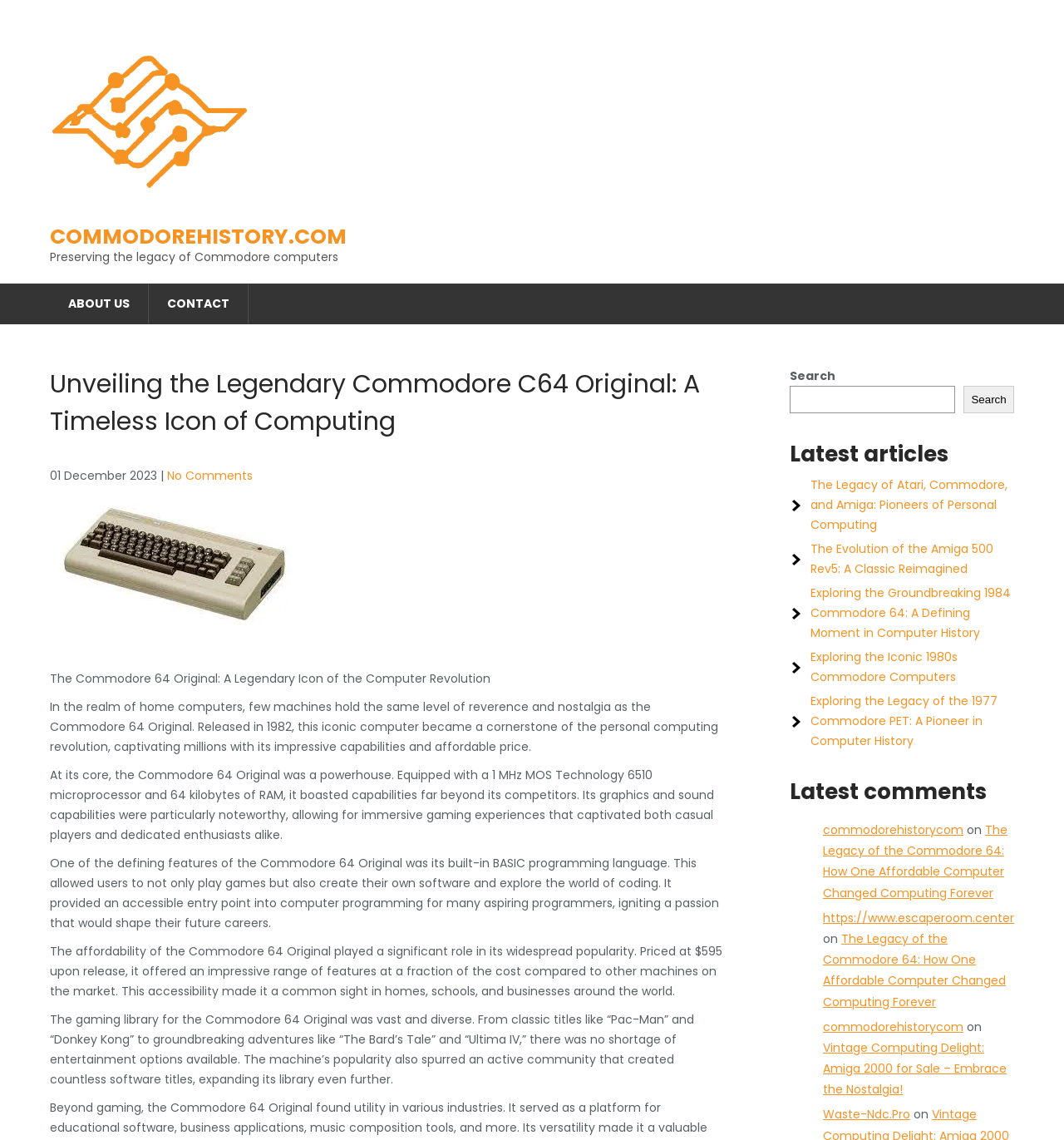Summarize the webpage with a detailed and informative caption.

This webpage is dedicated to the Commodore 64 Original, a legendary icon of the computer revolution. At the top, there is a header section with a logo and a navigation menu consisting of "ABOUT US" and "CONTACT" links. Below the header, there is a main content area with a large heading that reads "Unveiling the Legendary Commodore C64 Original: A Timeless Icon of Computing". 

To the right of the main content area, there is a sidebar with a search bar and a section titled "Latest articles" that lists several links to related articles. Below the "Latest articles" section, there is another section titled "Latest comments" that displays a few article snippets with links to their respective pages.

In the main content area, there is a large image of the Commodore 64 Original, followed by a series of paragraphs that describe the computer's features, capabilities, and impact on the personal computing revolution. The text explains how the Commodore 64 Original was a powerhouse with impressive graphics and sound capabilities, and how its built-in BASIC programming language made it accessible to aspiring programmers. It also discusses the computer's affordability and its vast gaming library.

At the bottom of the page, there is a footer section with links to other related articles and websites.